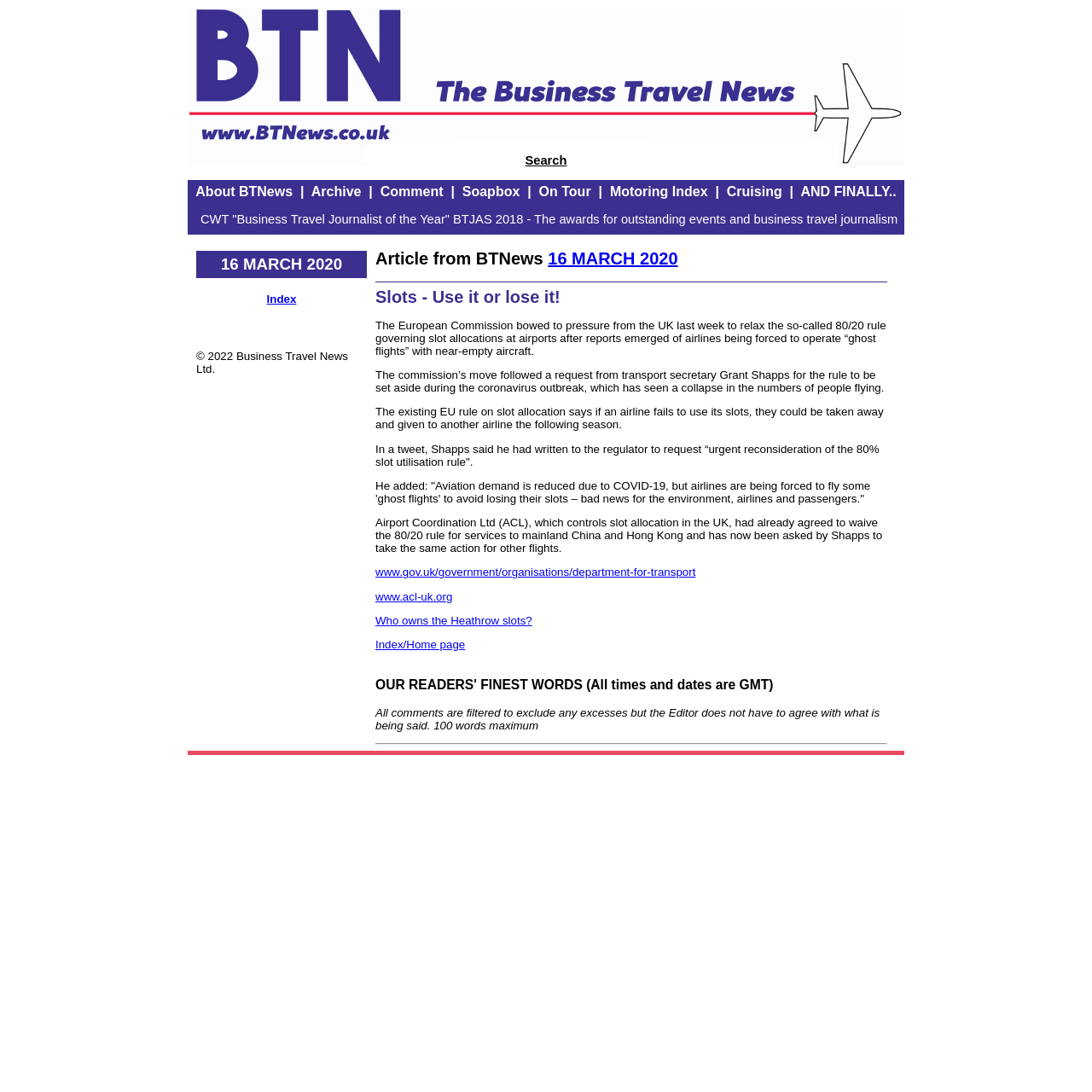Identify the bounding box coordinates of the specific part of the webpage to click to complete this instruction: "Visit the Department for Transport website".

[0.344, 0.518, 0.637, 0.53]